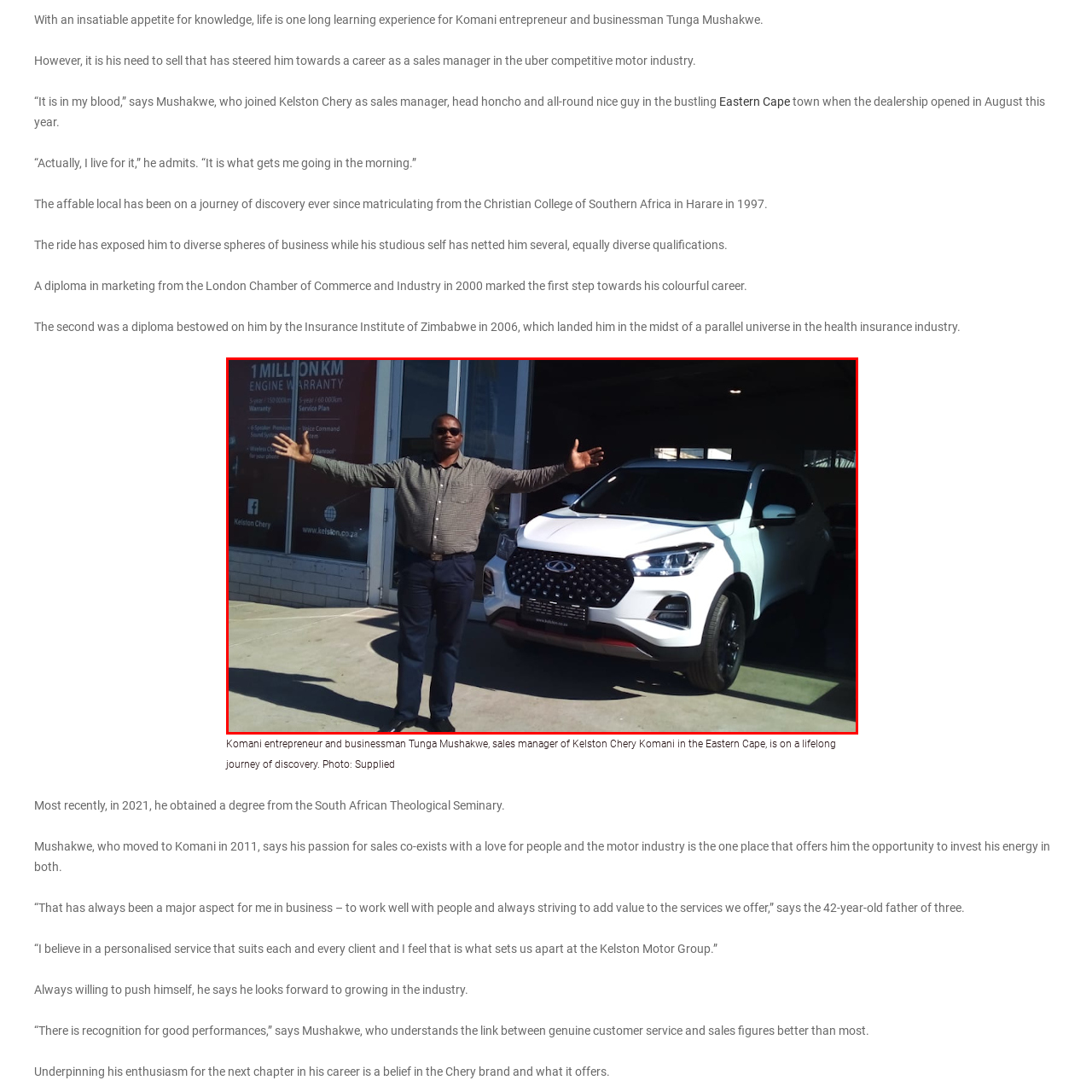Examine the image inside the red bounding box and deliver a thorough answer to the question that follows, drawing information from the image: What is the color of the vehicle in the image?

The caption specifically describes the vehicle as 'sleek, white Chery vehicle', which clearly indicates the color of the vehicle.